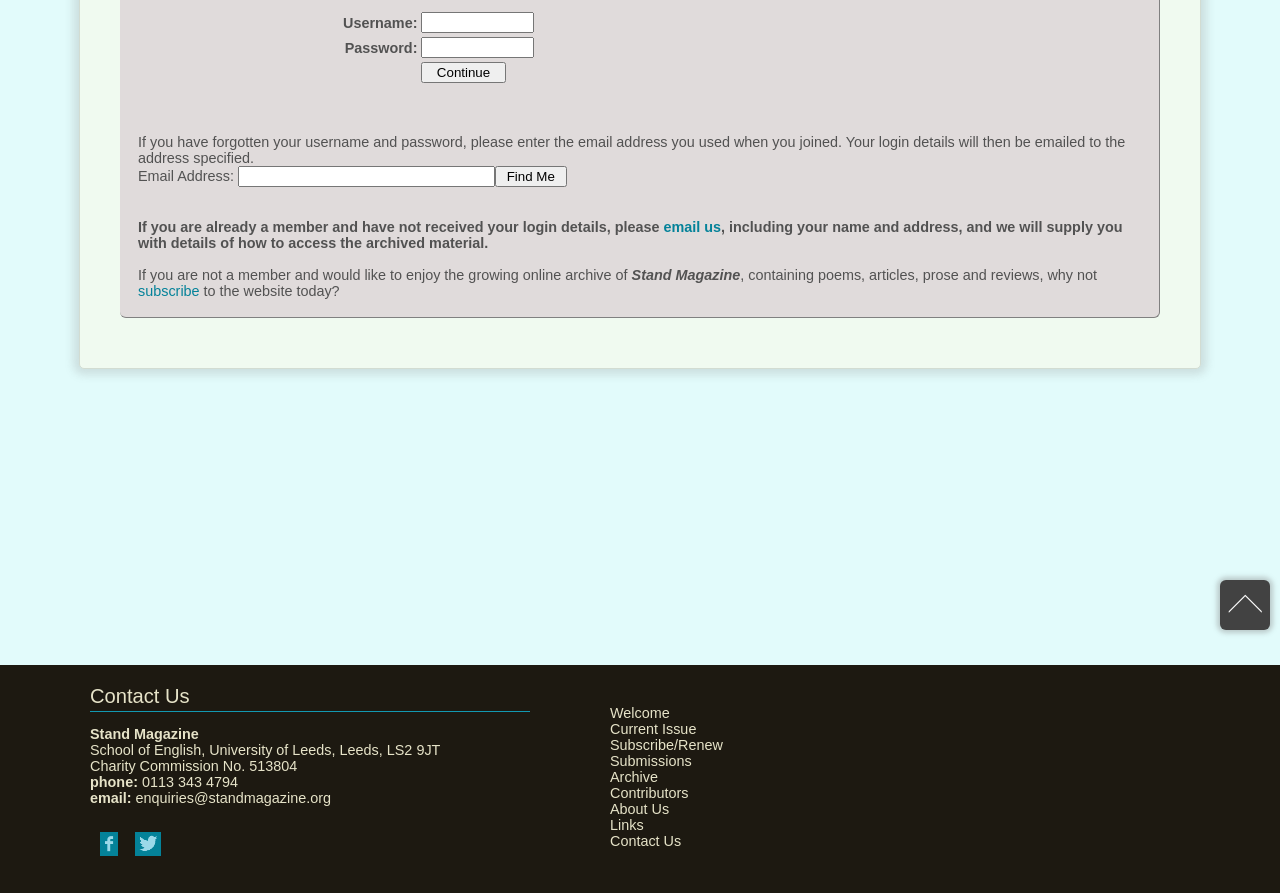Locate the bounding box coordinates for the element described below: "alt="Follow us on Twitter"". The coordinates must be four float values between 0 and 1, formatted as [left, top, right, bottom].

[0.105, 0.925, 0.136, 0.962]